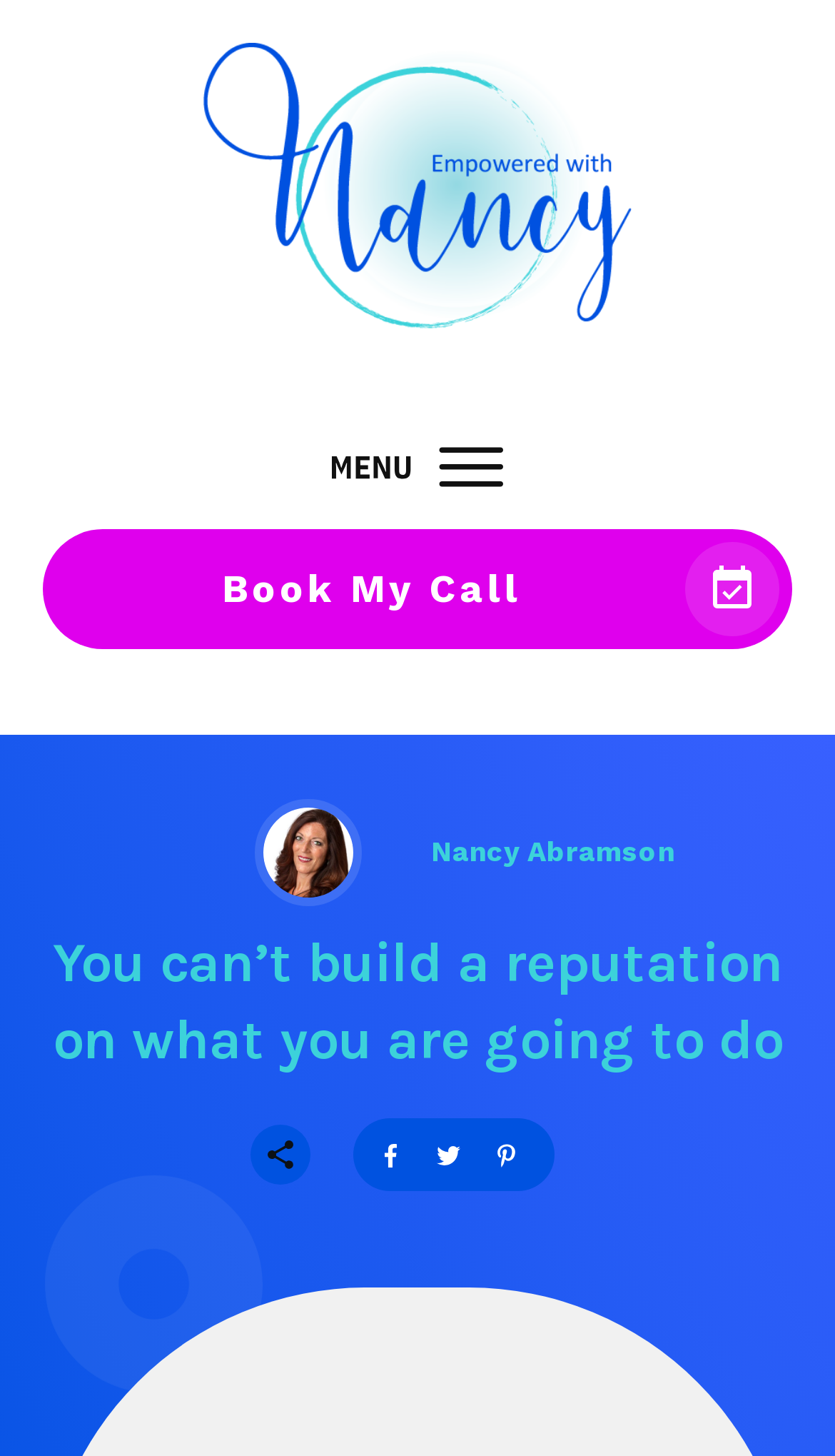What is the purpose of the 'Book My Call' button?
Based on the screenshot, provide your answer in one word or phrase.

To schedule a call